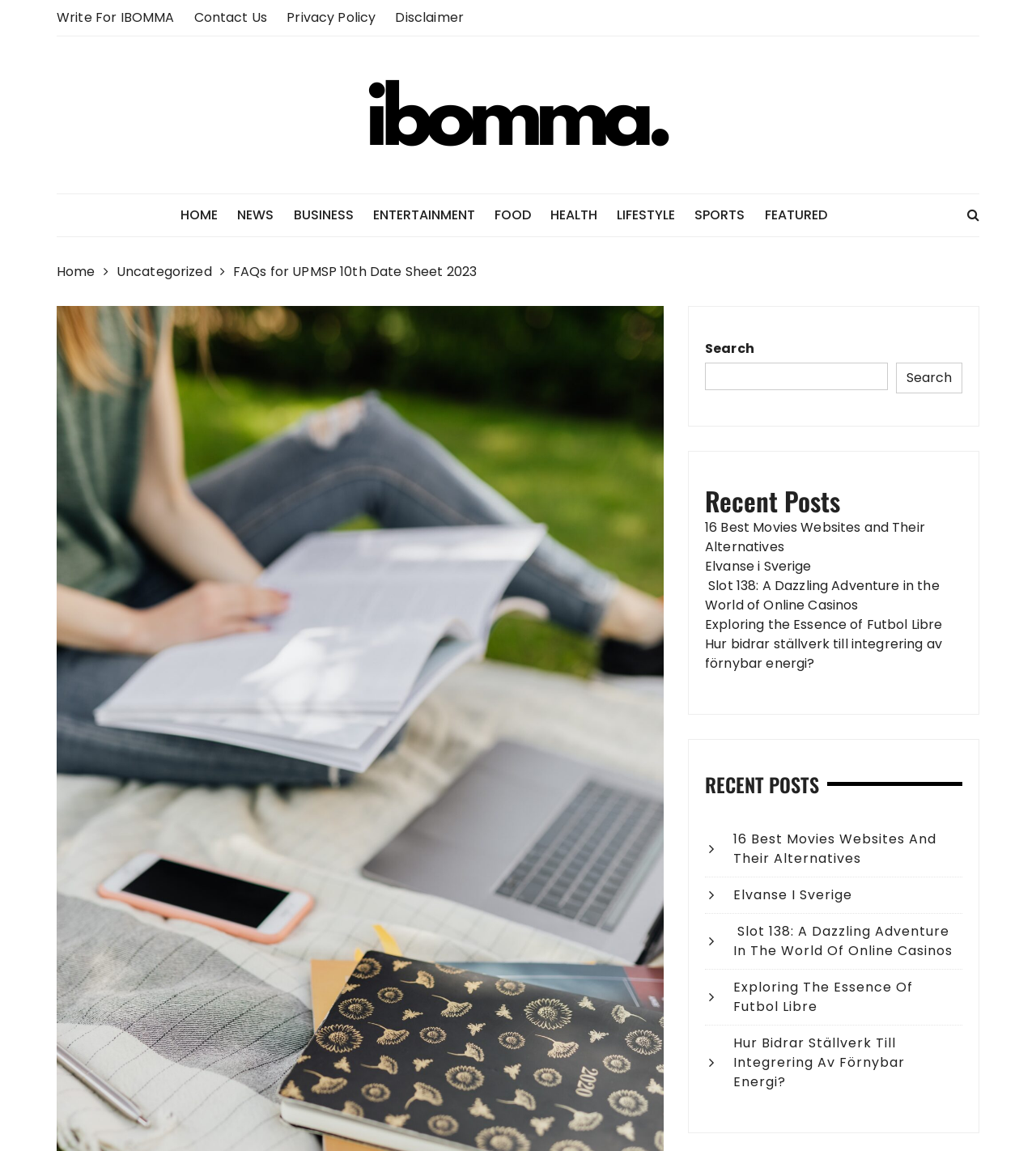Indicate the bounding box coordinates of the element that must be clicked to execute the instruction: "Read FAQs for UPMSP 10th Date Sheet 2023". The coordinates should be given as four float numbers between 0 and 1, i.e., [left, top, right, bottom].

[0.225, 0.228, 0.46, 0.244]